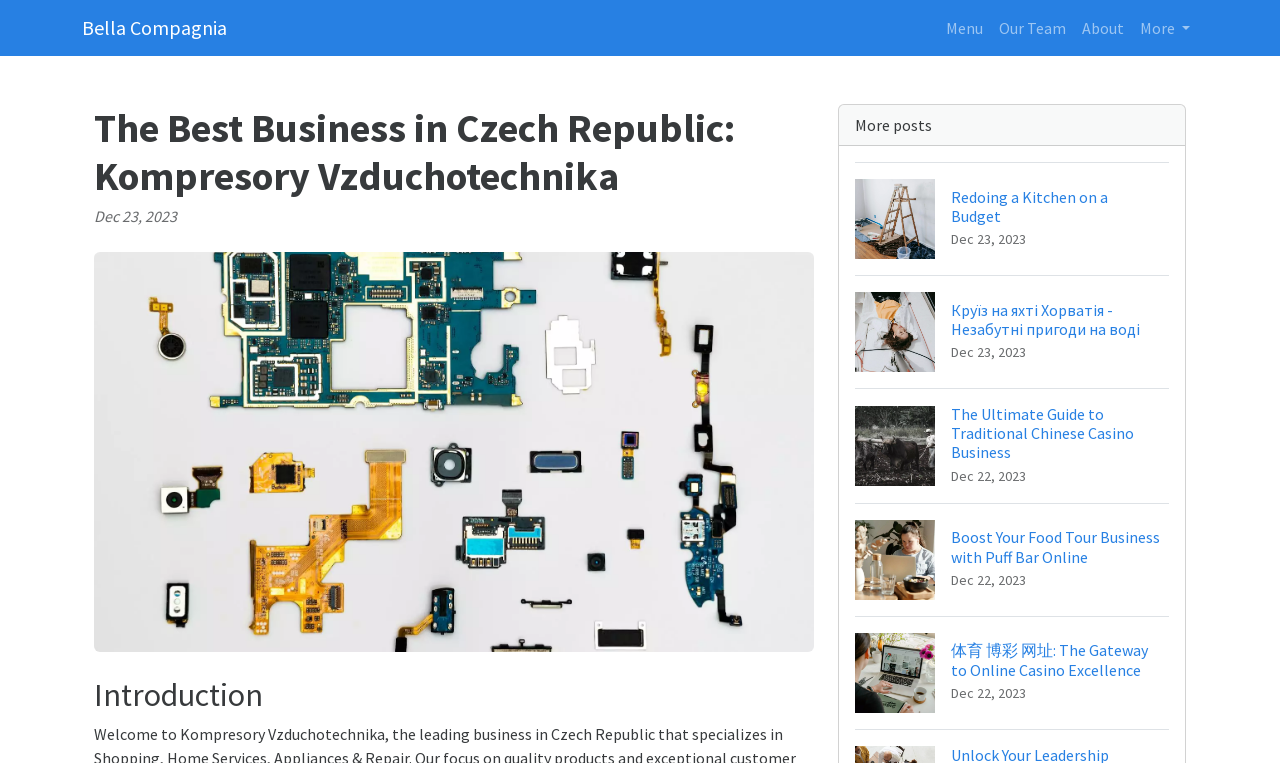What is the name of the company?
Refer to the image and provide a concise answer in one word or phrase.

Kompresory Vzduchotechnika